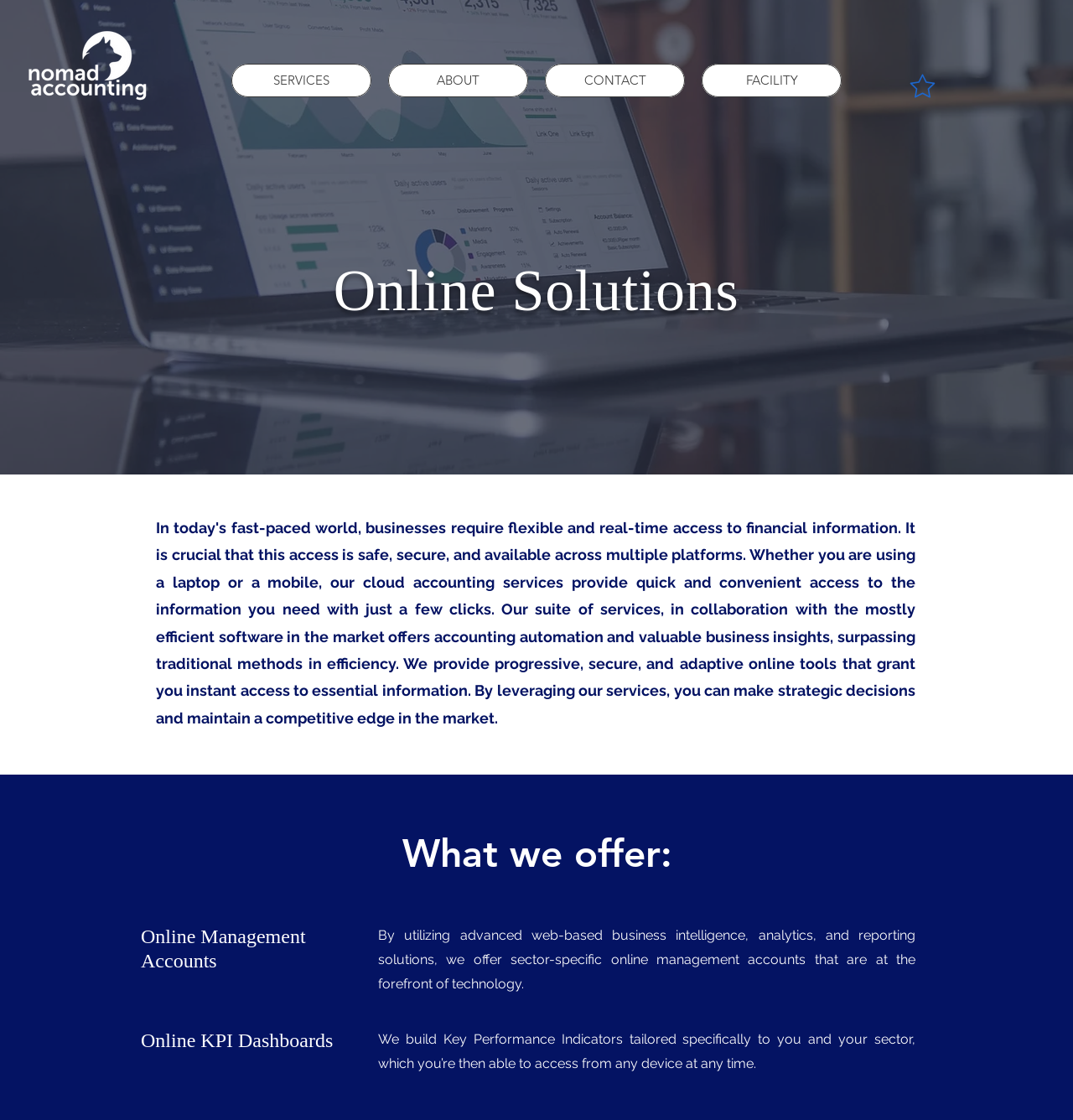Offer a meticulous description of the webpage's structure and content.

The webpage is about Nomad Digital Accounting, an accounting and business advisory firm. At the top left corner, there is a logo of Nomad Accounting, a white logo on a transparent background. 

Below the logo, there is a navigation menu with four main links: SERVICES, ABOUT, CONTACT, and FACILITY, which are evenly spaced and horizontally aligned. 

On the right side of the navigation menu, there is a small star icon. 

The main content of the webpage is divided into two sections. The top section has a heading "Online Solutions" and is located at the top center of the page. 

Below the "Online Solutions" heading, there is a subheading "What we offer:" which is centered on the page. 

The webpage then lists two services offered by Nomad Digital Accounting. The first service is "Online Management Accounts", which is located at the top center of the page. Below this heading, there is a paragraph of text that describes the service, which is positioned at the center of the page. 

The second service is "Online KPI Dashboards", which is located below the first service. Similar to the first service, there is a heading followed by a paragraph of text that describes the service, which is also positioned at the center of the page.